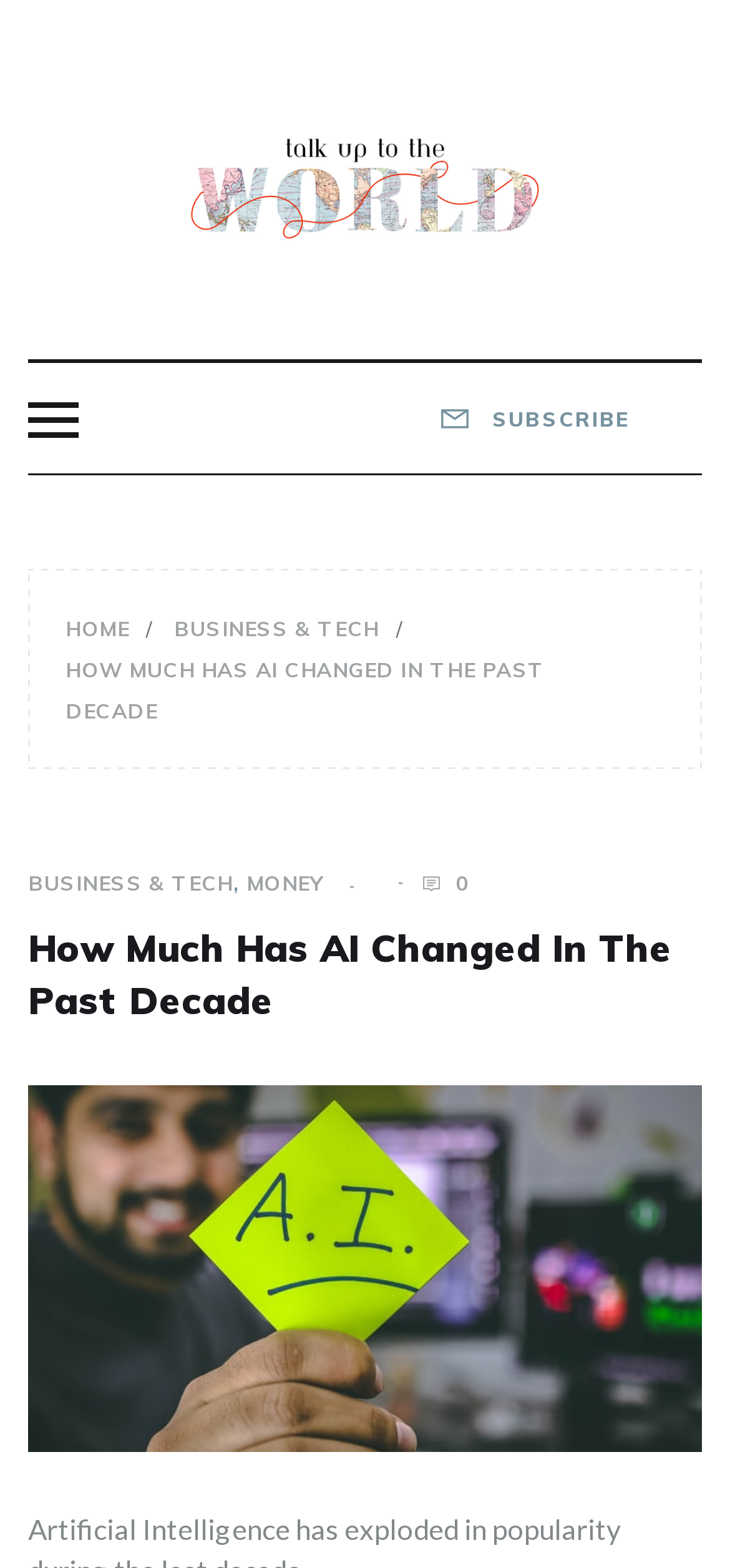Please locate the bounding box coordinates of the region I need to click to follow this instruction: "read how much has ai changed in the past decade article".

[0.038, 0.589, 0.921, 0.653]